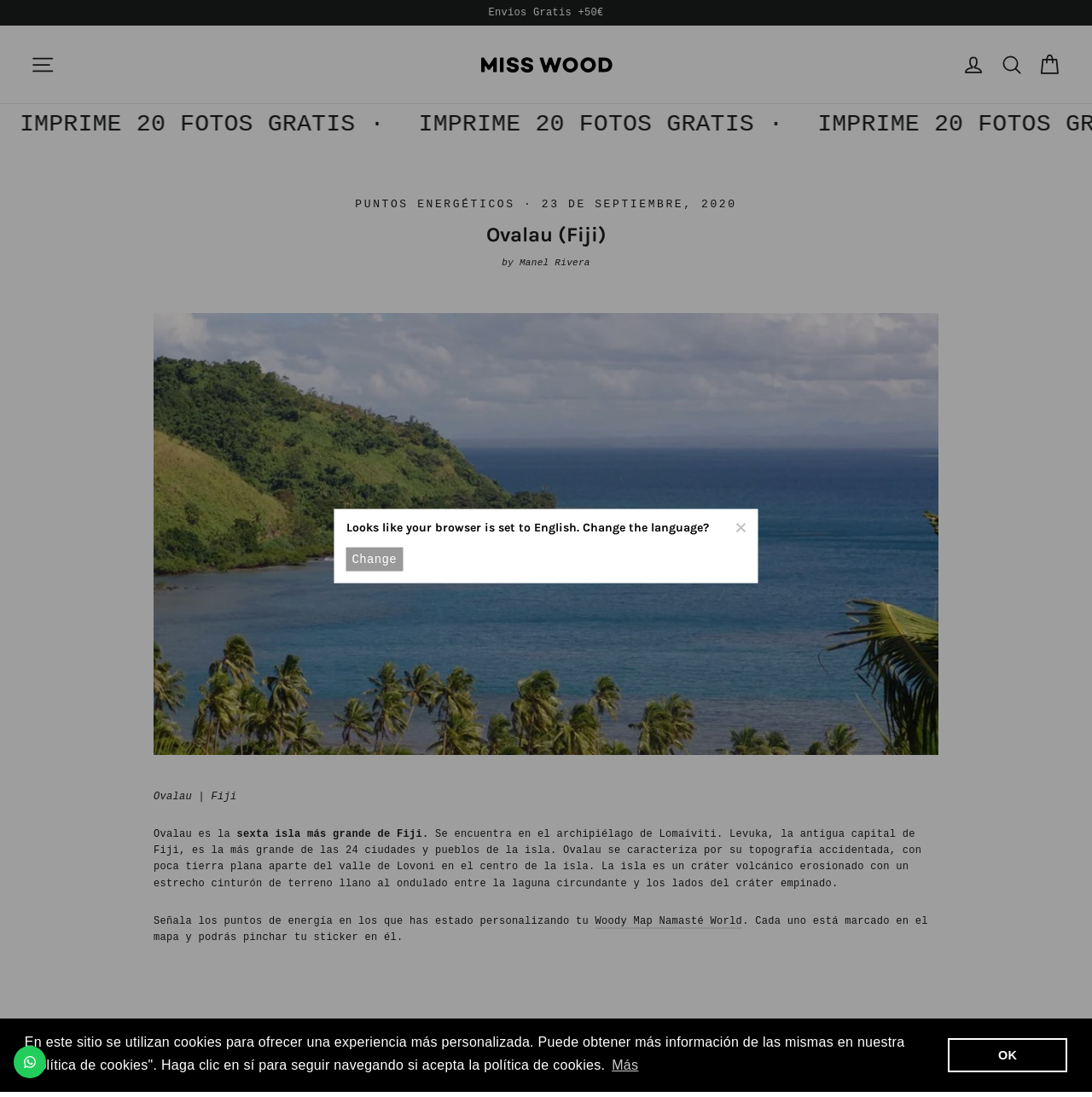Please mark the clickable region by giving the bounding box coordinates needed to complete this instruction: "View your cart".

[0.944, 0.04, 0.978, 0.077]